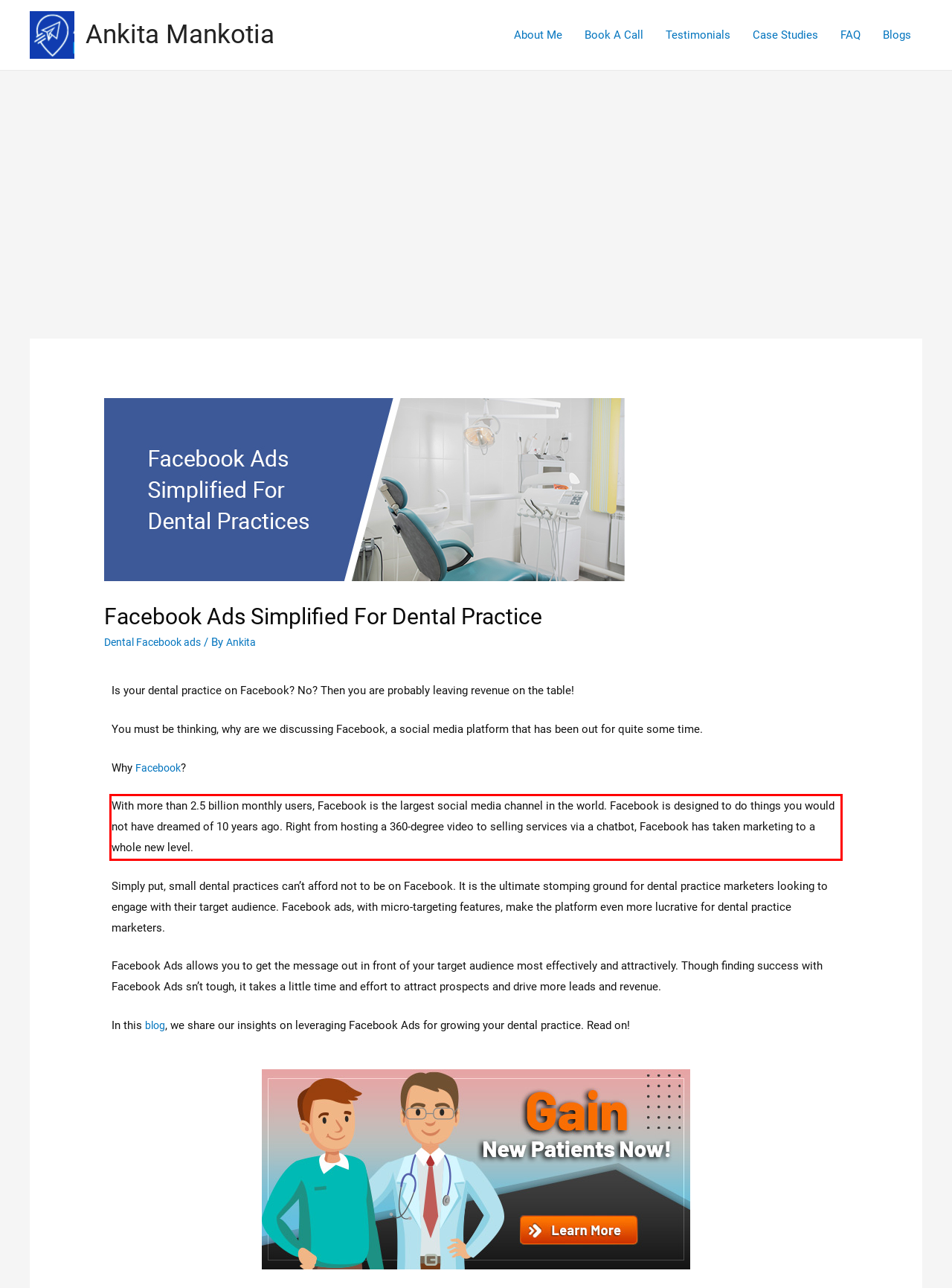Examine the webpage screenshot and use OCR to obtain the text inside the red bounding box.

With more than 2.5 billion monthly users, Facebook is the largest social media channel in the world. Facebook is designed to do things you would not have dreamed of 10 years ago. Right from hosting a 360-degree video to selling services via a chatbot, Facebook has taken marketing to a whole new level.